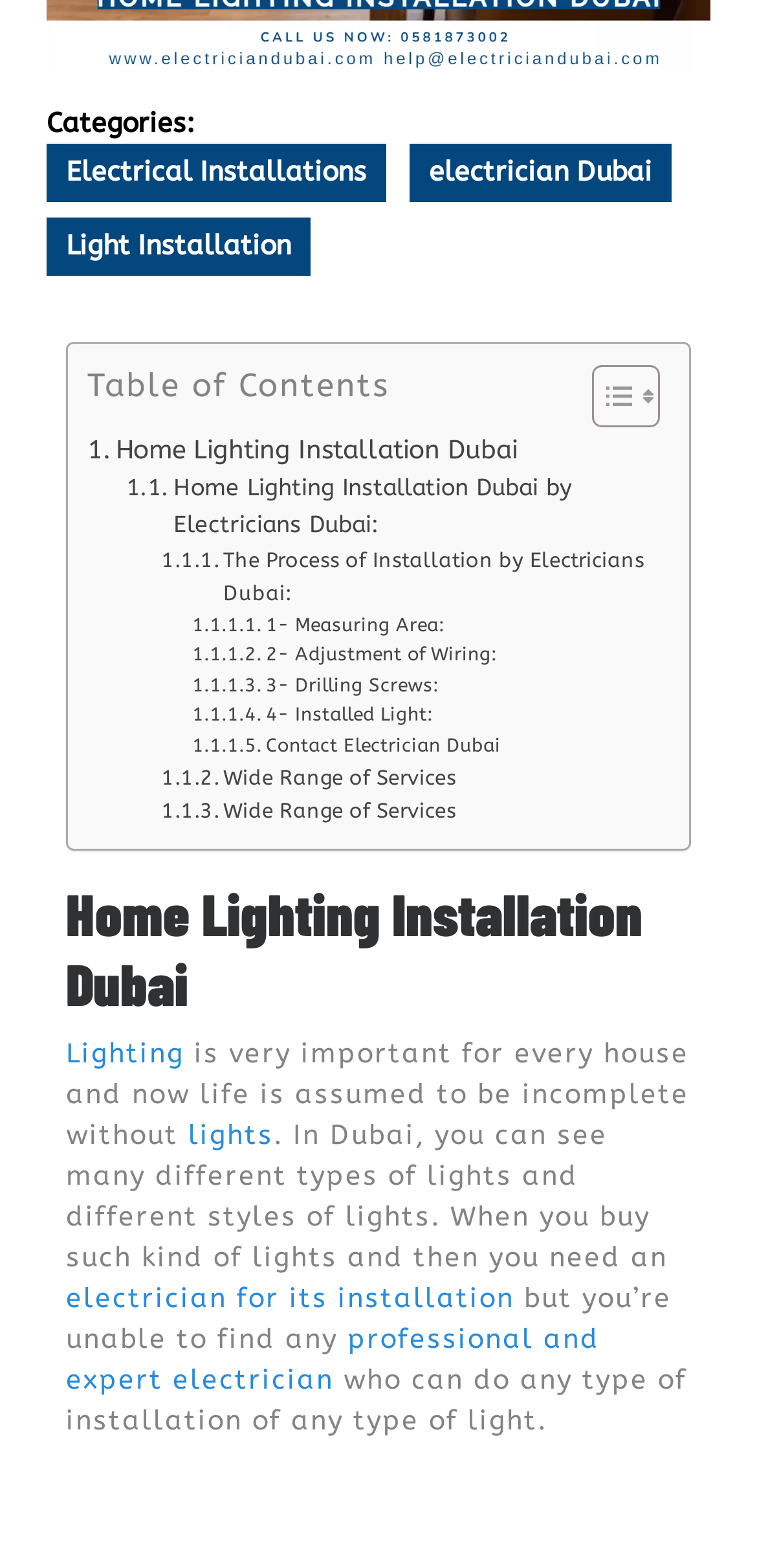Provide a brief response using a word or short phrase to this question:
What is the purpose of the 'Toggle Table of Content' link?

to toggle table of content